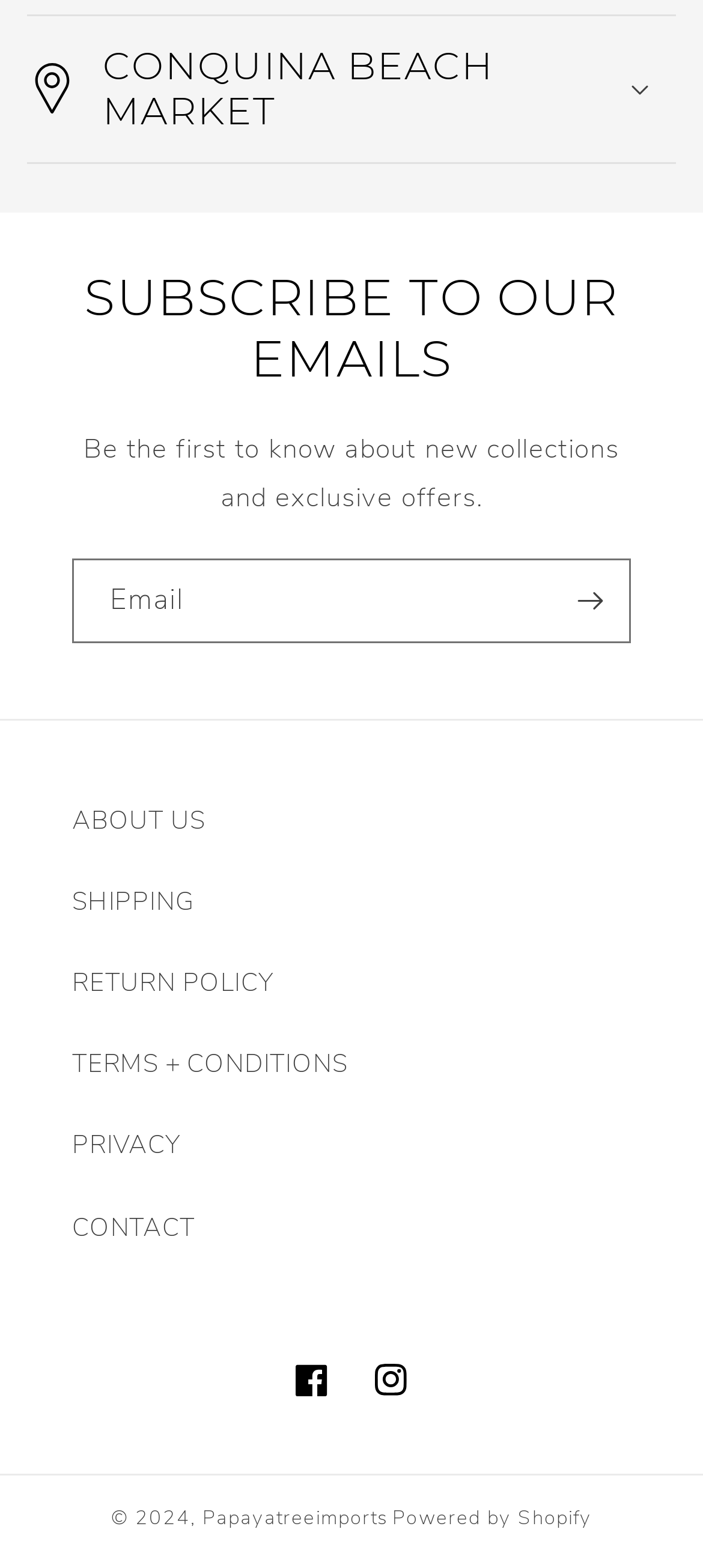Identify the bounding box for the UI element described as: "parent_node: Email aria-label="Subscribe" name="commit"". Ensure the coordinates are four float numbers between 0 and 1, formatted as [left, top, right, bottom].

[0.782, 0.356, 0.895, 0.41]